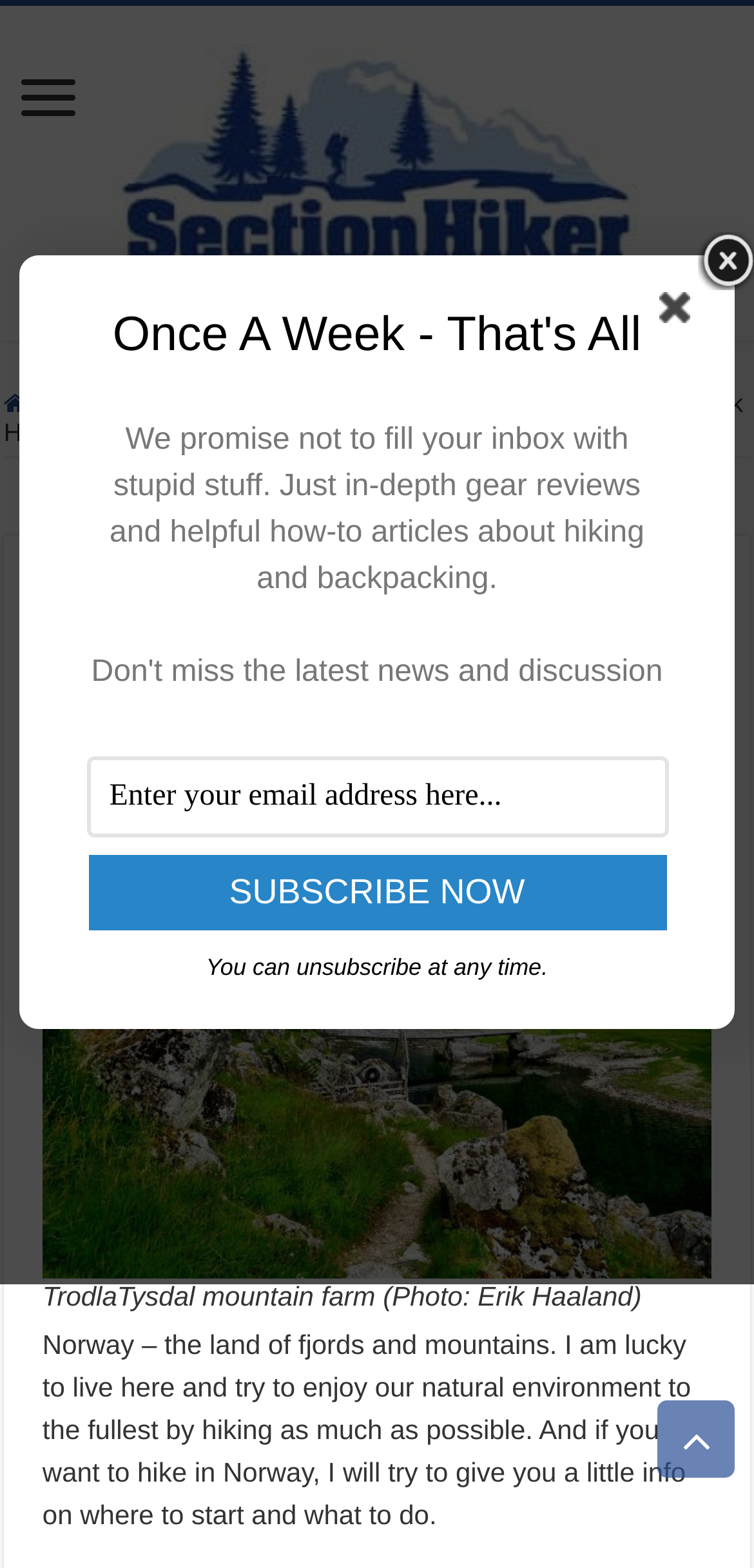Illustrate the webpage with a detailed description.

The webpage is a blog post titled "A Small Guide to Hiking in Norway by Erik Haaland" on the website SectionHiker.com. At the top of the page, there is a navigation menu with links to "Home" and "Destinations". Below the navigation menu, the title of the blog post is displayed prominently, along with the author's name, "Philip Werner", and the date of publication, "September 19, 2013".

The main content of the blog post is divided into sections, with a heading that reads "A Small Guide to Hiking in Norway by Erik Haaland". The first section features a large image of a mountain farm, TrodlaTysdal, with a caption that includes the photographer's name, Erik Haaland. Below the image, there is a paragraph of text that introduces the topic of hiking in Norway, describing the country's natural environment and the author's enthusiasm for hiking.

The rest of the blog post is not visible in the provided accessibility tree, but it likely continues with more text and possibly additional images or other multimedia content.

In the bottom right corner of the page, there is a call-to-action section with a heading that reads "Once A Week - That's All". This section includes a text box where visitors can enter their email address to subscribe to a newsletter, along with a button labeled "Subscribe Now". There is also a brief description of what the newsletter will contain and a note about the ability to unsubscribe at any time.